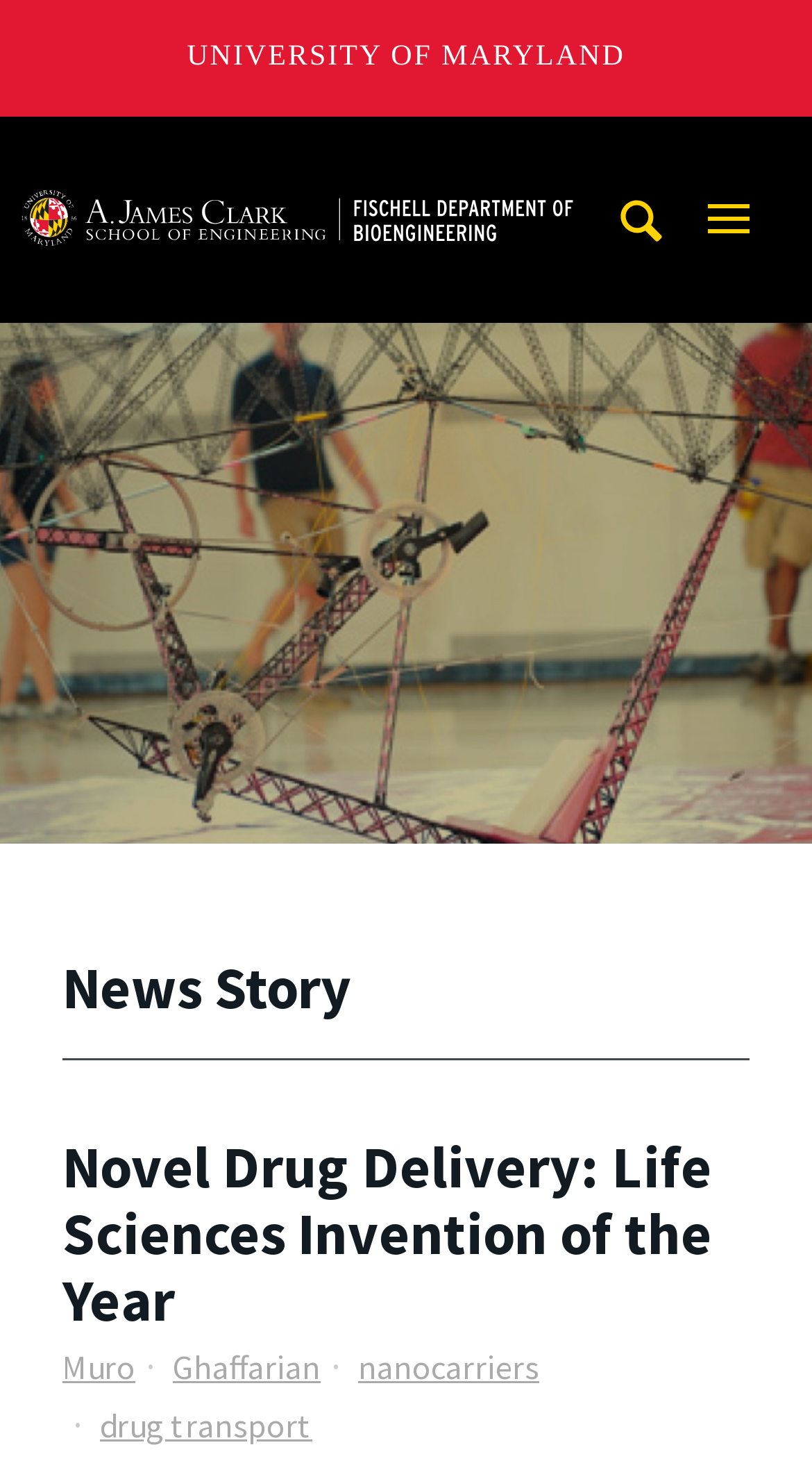Please determine the bounding box coordinates for the UI element described here. Use the format (top-left x, top-left y, bottom-right x, bottom-right y) with values bounded between 0 and 1: nanocarriers

[0.441, 0.91, 0.664, 0.938]